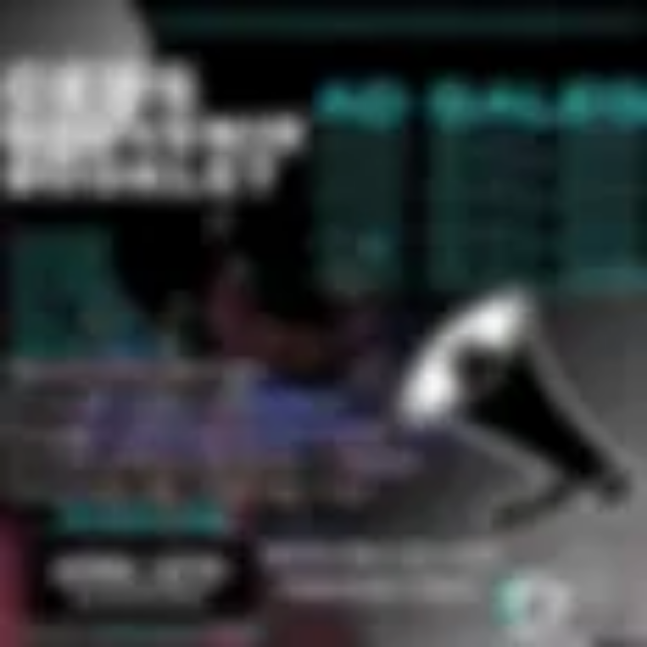Use a single word or phrase to answer the question:
What symbolizes outreach and communication?

A stylized megaphone